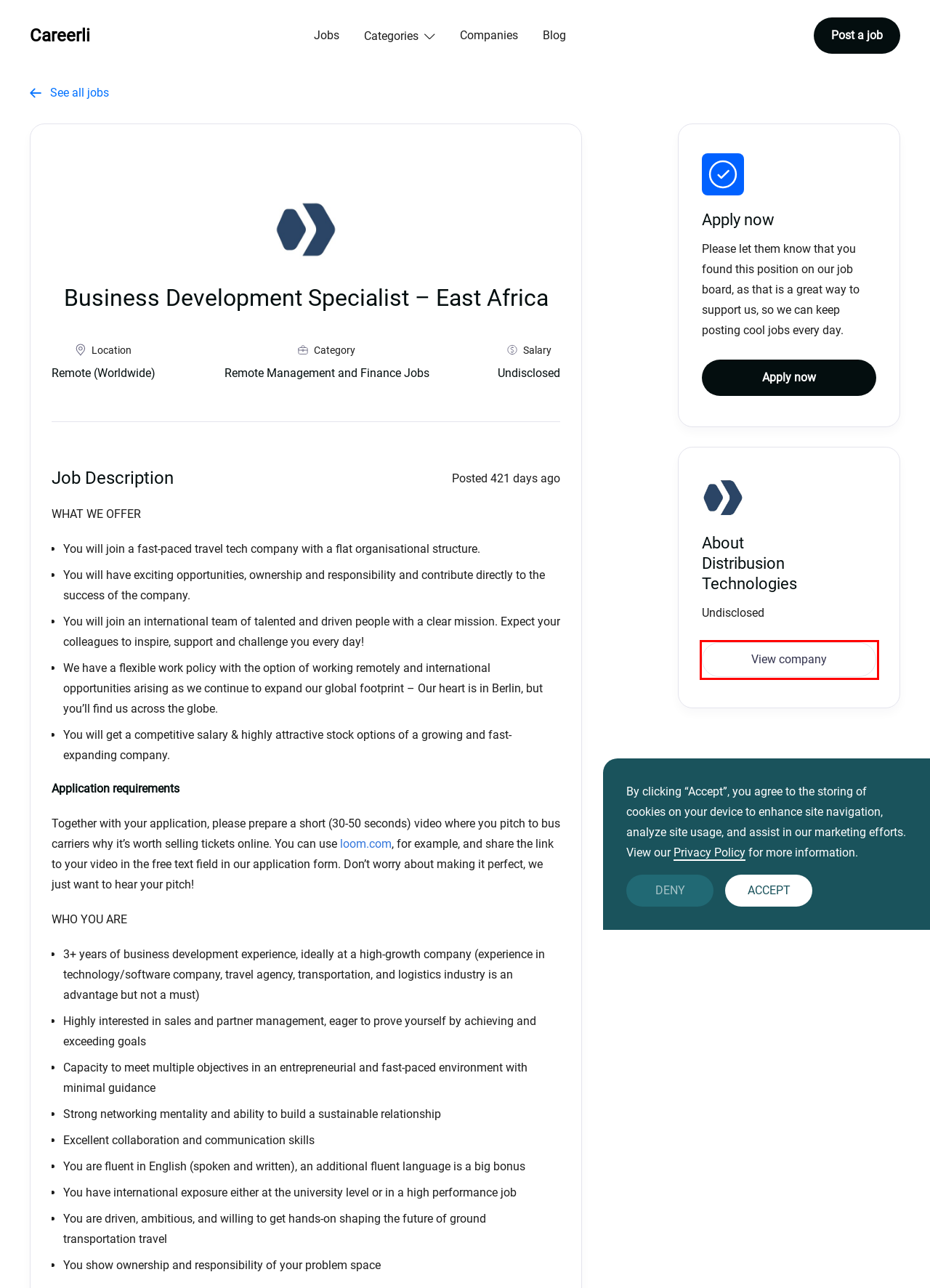Look at the screenshot of a webpage with a red bounding box and select the webpage description that best corresponds to the new page after clicking the element in the red box. Here are the options:
A. Companies - careerli
B. Distribusion Technologies - careerli
C. Post A Job - careerli
D. Remote Product Jobs - careerli
E. Remote Full-Stack Programming Jobs - careerli
F. Part-time - careerli
G. Full-time - careerli
H. Sample Page - careerli

B